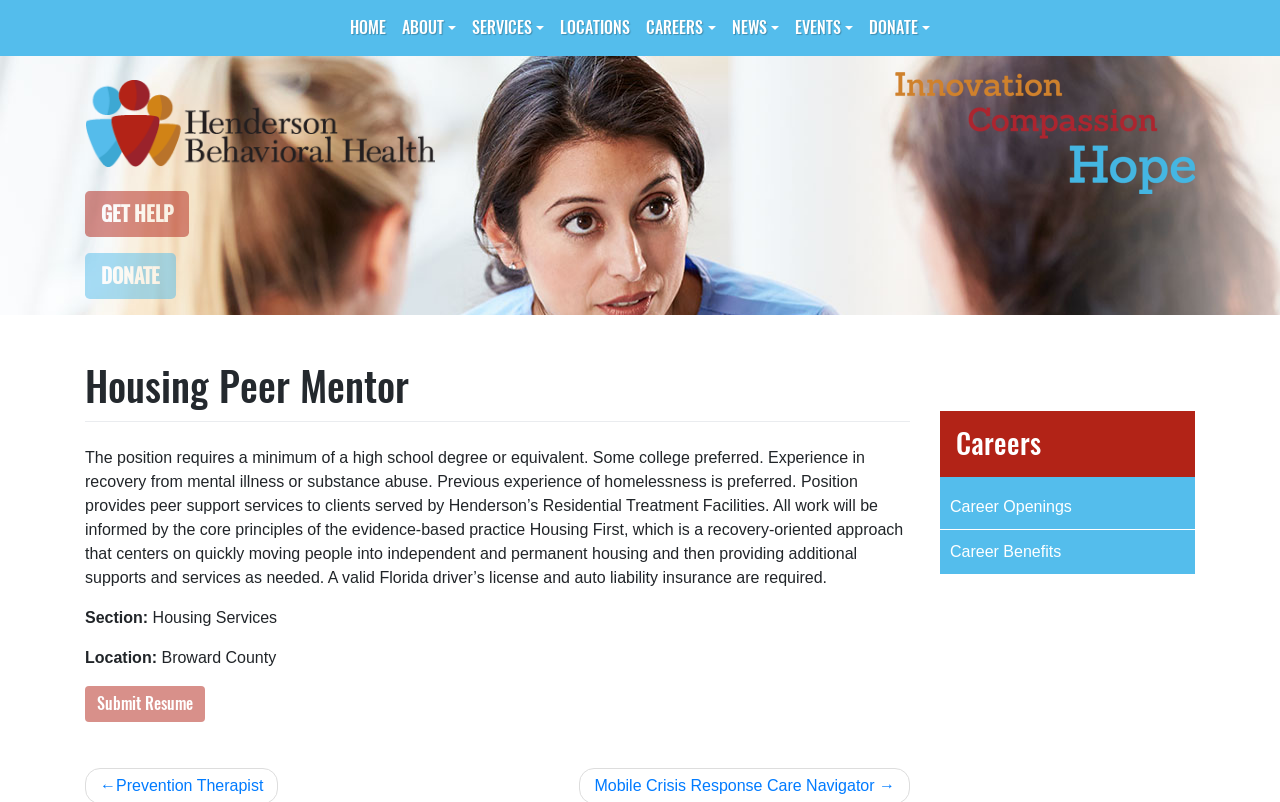What is the preferred education level for the job?
Based on the image, answer the question in a detailed manner.

The job description mentions that a minimum of a high school degree or equivalent is required, and some college is preferred, indicating that having some college education is desirable for the position.